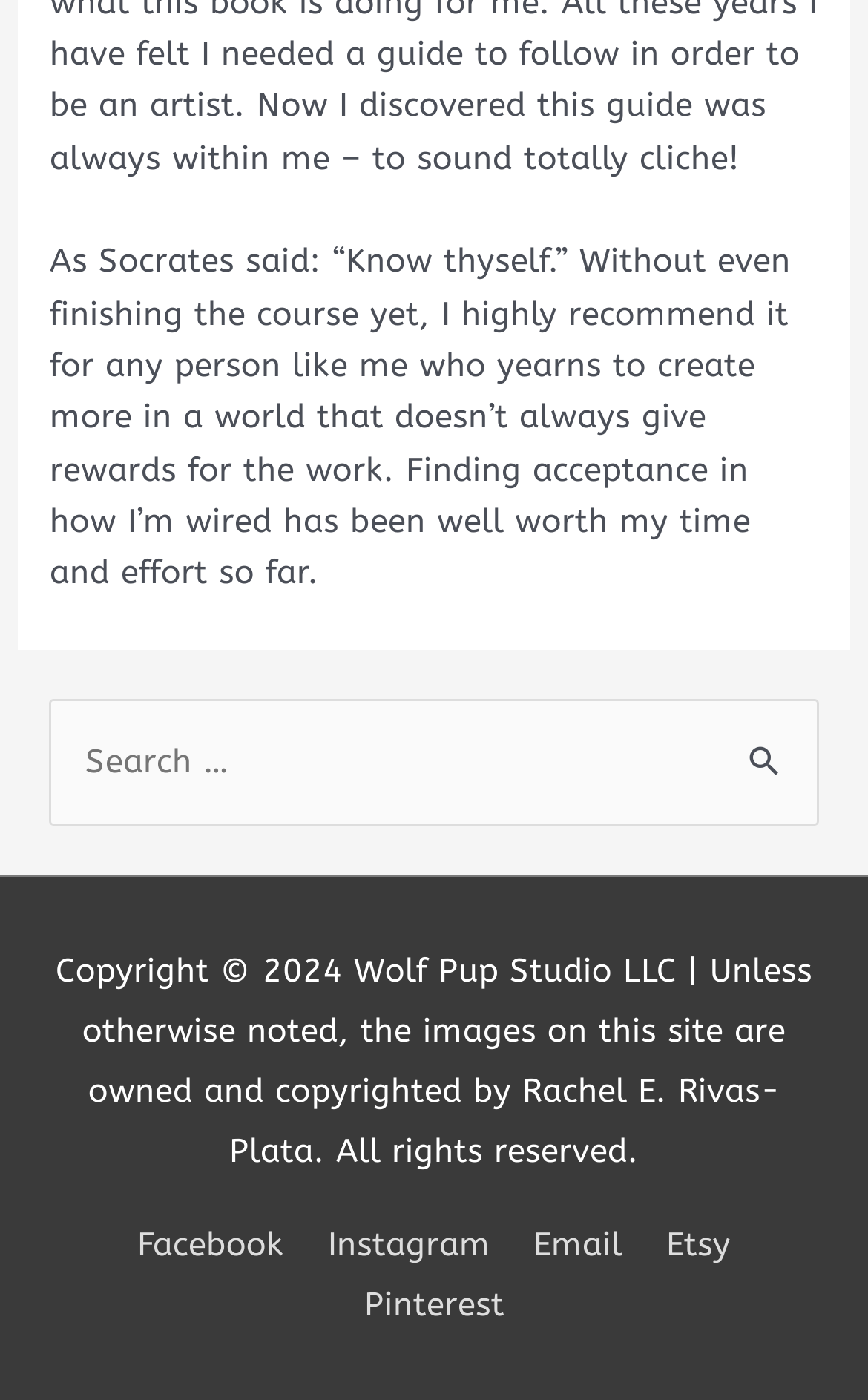Given the description parent_node: Search for: value="Search", predict the bounding box coordinates of the UI element. Ensure the coordinates are in the format (top-left x, top-left y, bottom-right x, bottom-right y) and all values are between 0 and 1.

[0.827, 0.485, 0.942, 0.55]